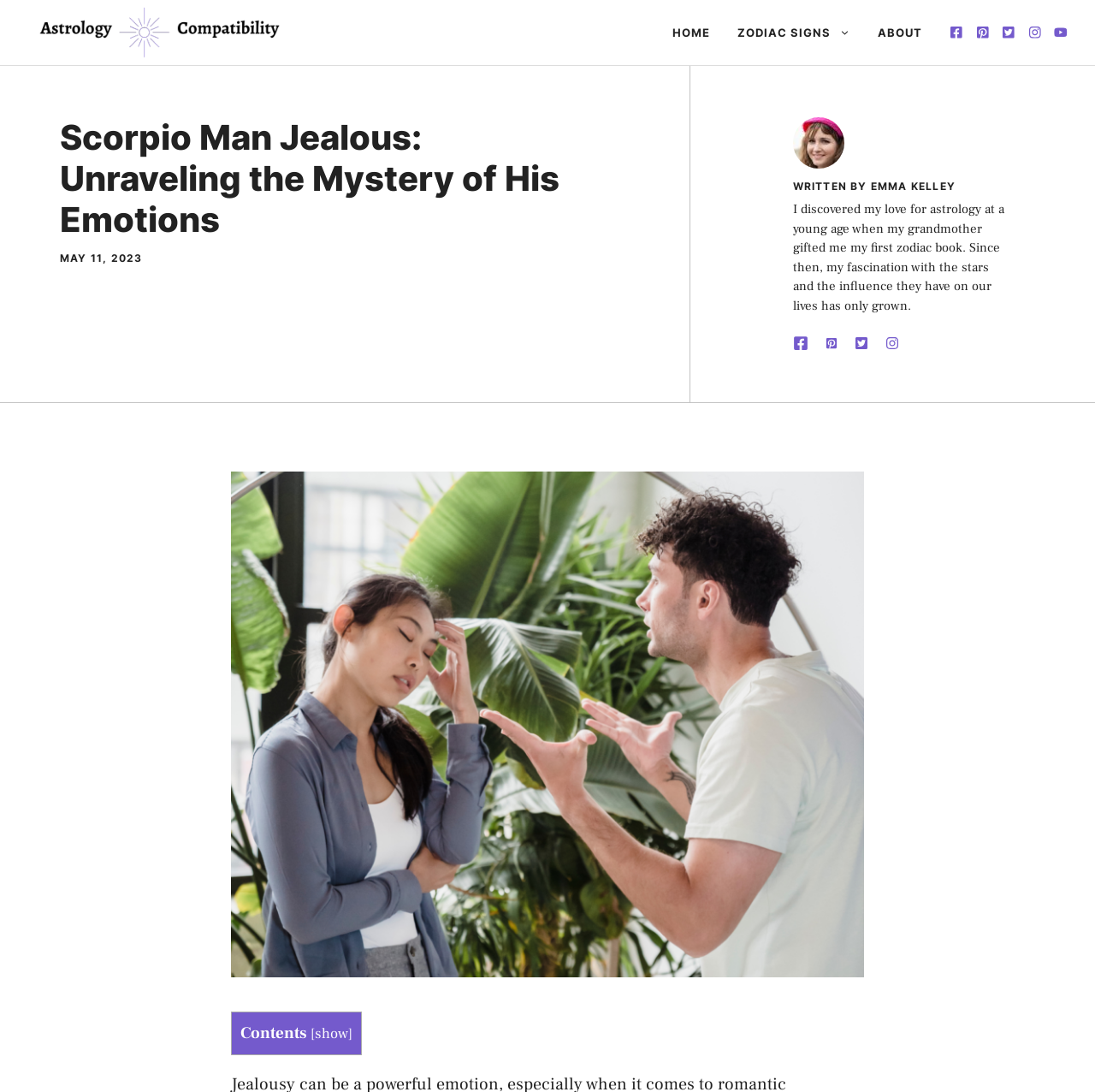Use one word or a short phrase to answer the question provided: 
How many social media links are there?

4